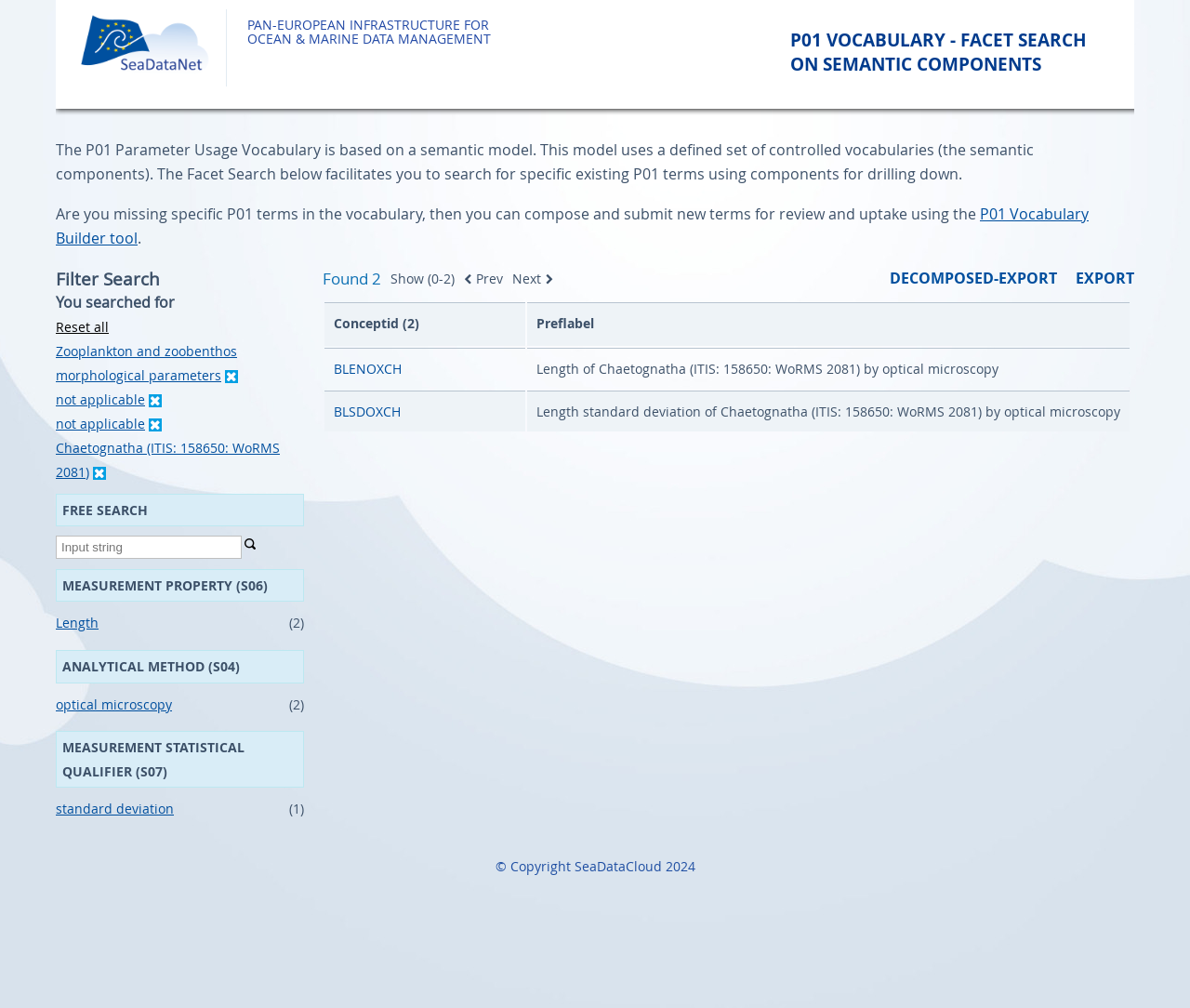Could you identify the text that serves as the heading for this webpage?

P01 VOCABULARY - FACET SEARCH ON SEMANTIC COMPONENTS